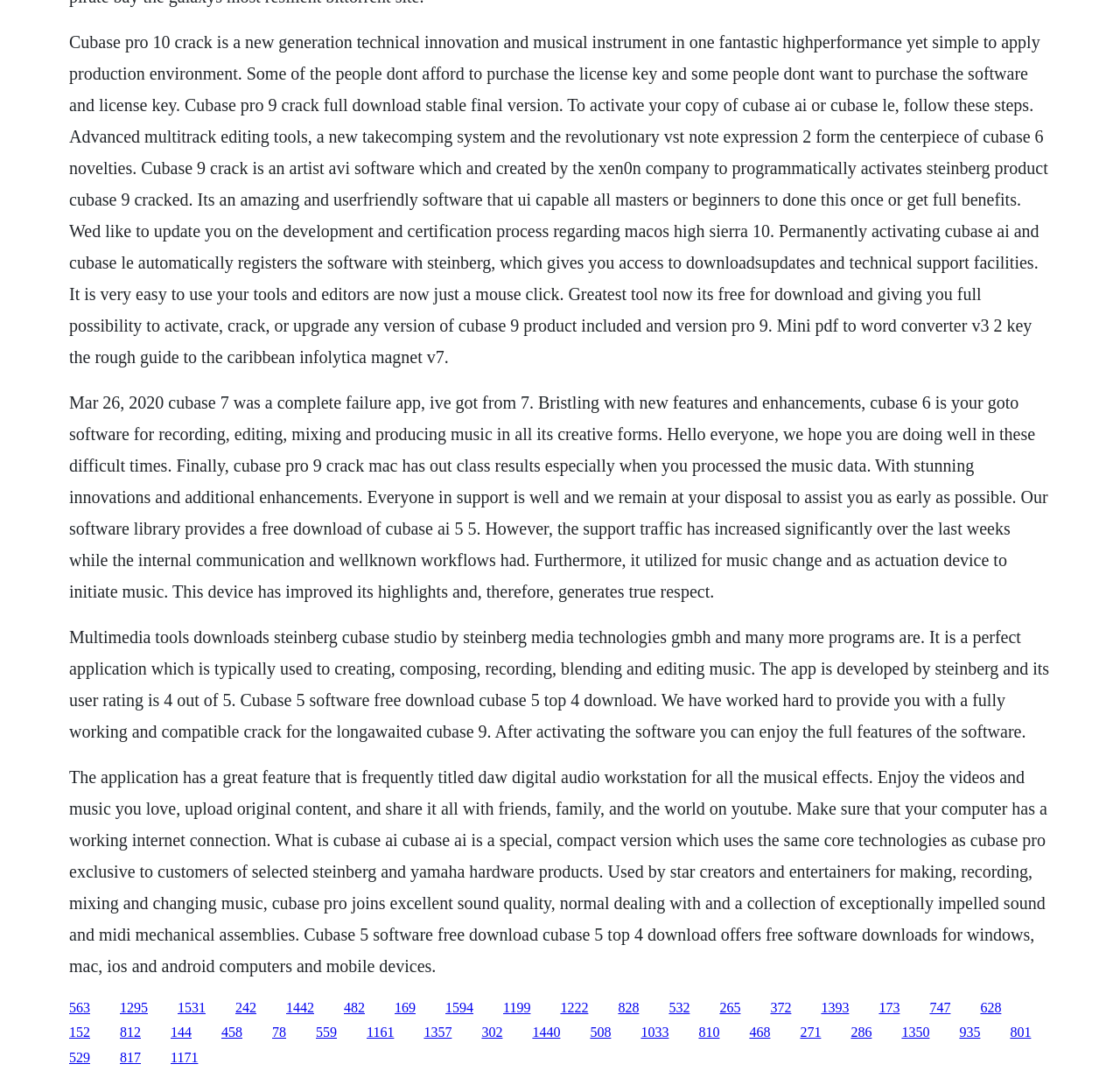What is Cubase Pro 10?
Answer the question with a detailed explanation, including all necessary information.

Based on the text, Cubase Pro 10 is a music production software that is a new generation technical innovation and musical instrument in one fantastic high-performance yet simple to apply production environment.